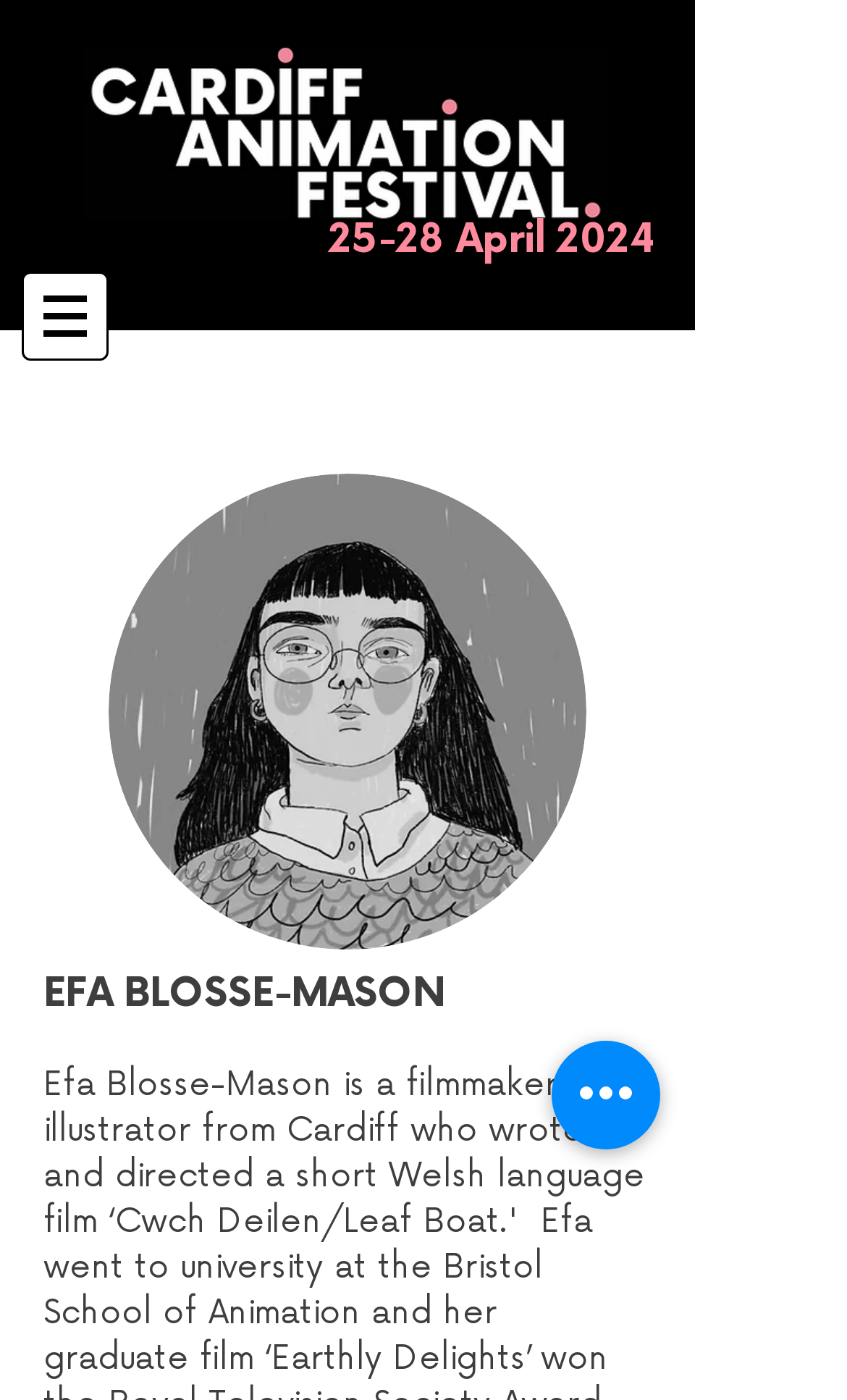What is the date of the event?
Look at the image and respond with a one-word or short phrase answer.

25-28 April 2024